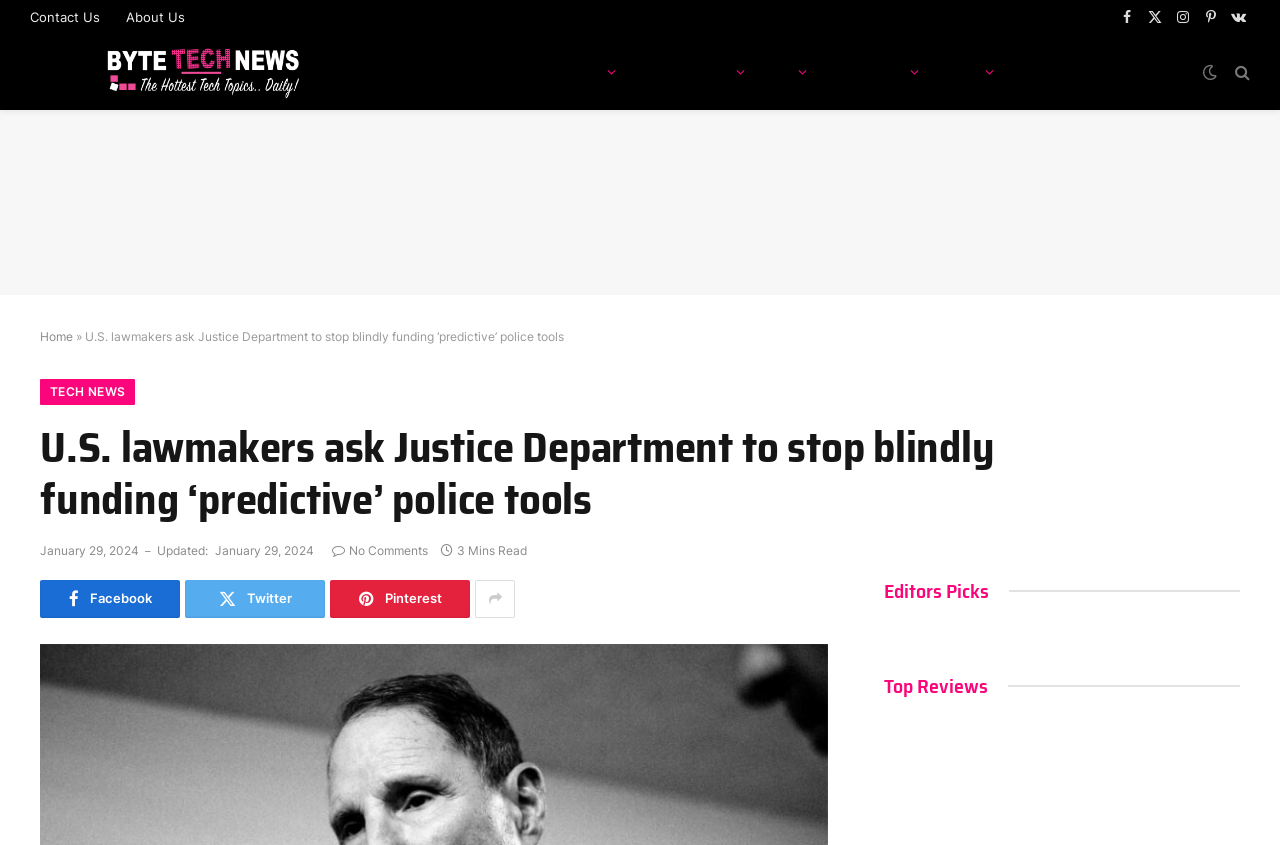Can you specify the bounding box coordinates of the area that needs to be clicked to fulfill the following instruction: "Read Tech News"?

[0.494, 0.04, 0.594, 0.13]